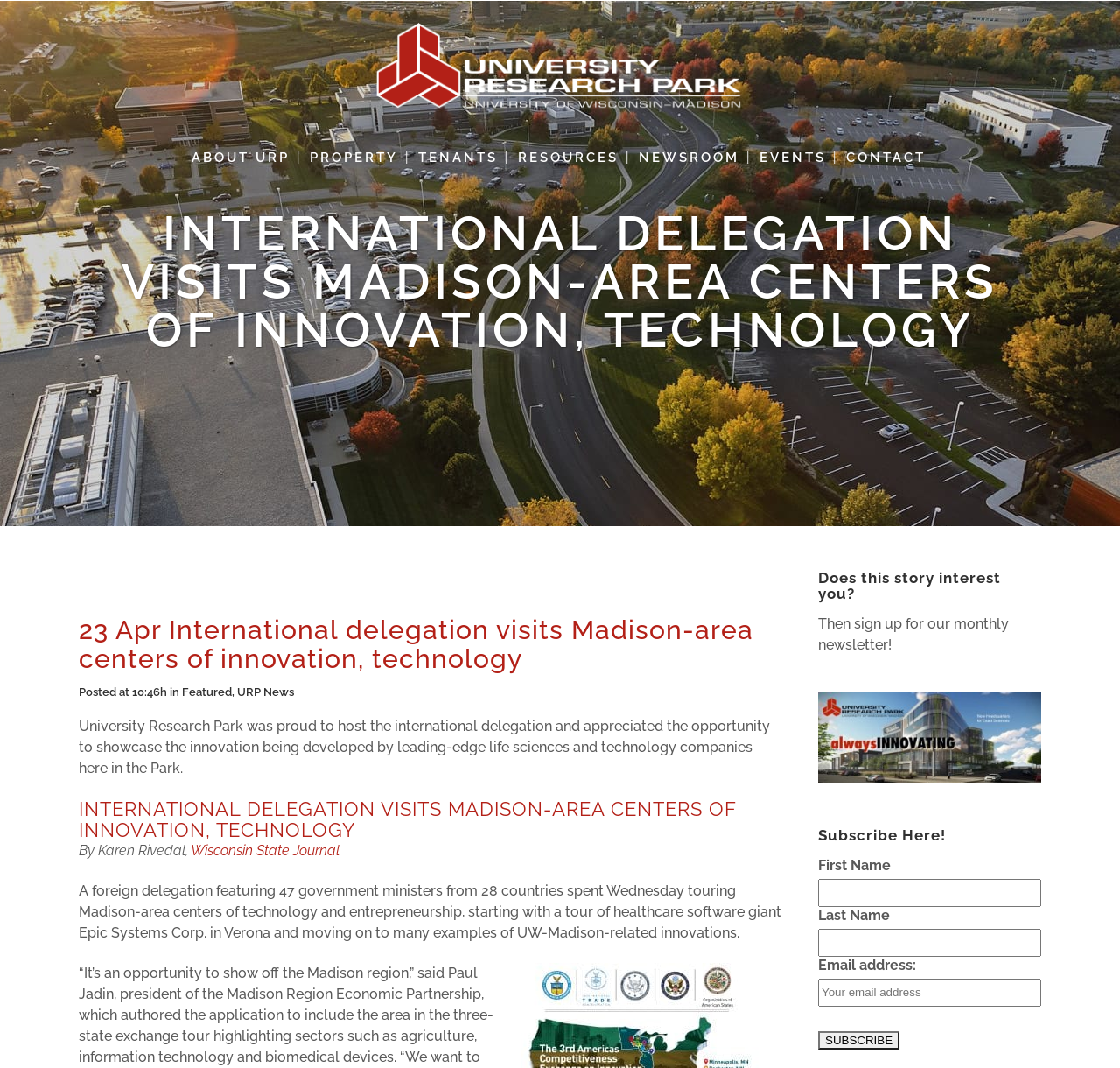Locate the primary headline on the webpage and provide its text.

INTERNATIONAL DELEGATION VISITS MADISON-AREA CENTERS OF INNOVATION, TECHNOLOGY